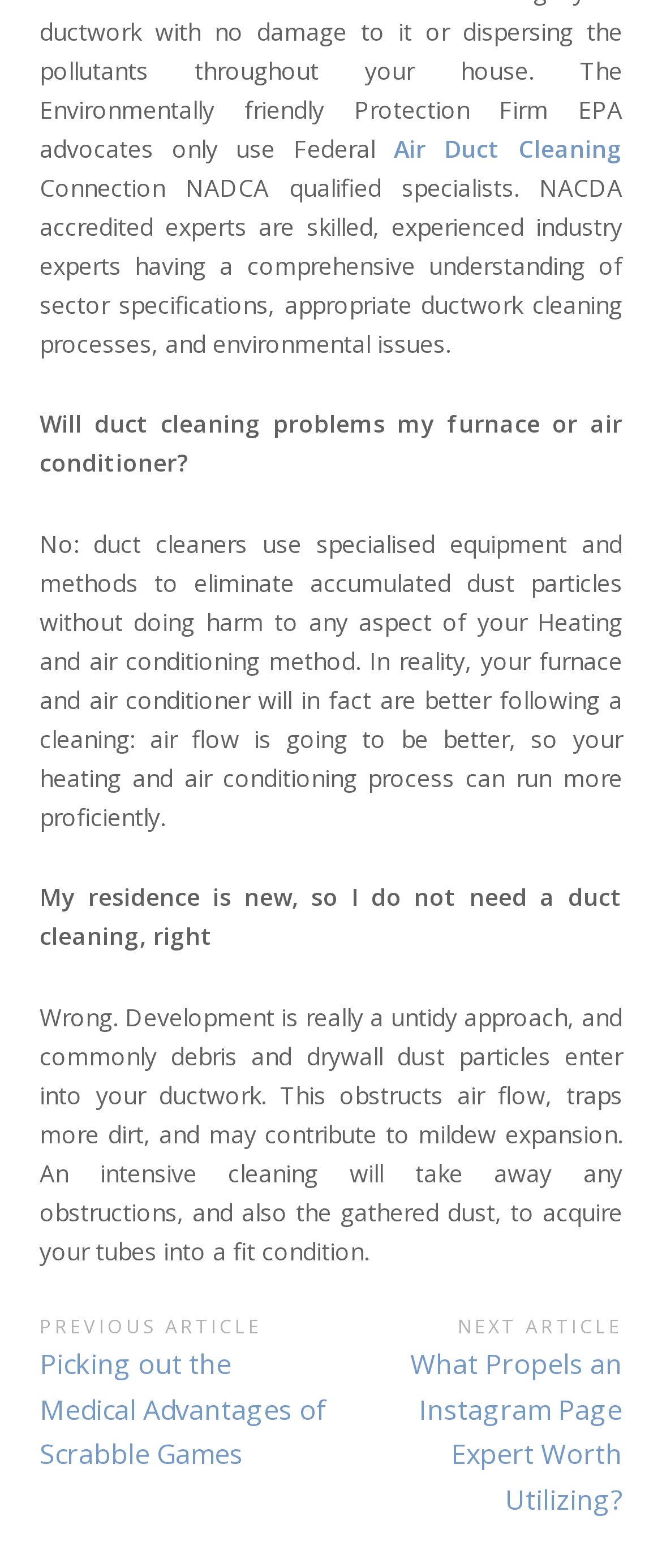Determine the bounding box coordinates for the HTML element mentioned in the following description: "Air Duct Cleaning". The coordinates should be a list of four floats ranging from 0 to 1, represented as [left, top, right, bottom].

[0.595, 0.084, 0.94, 0.105]